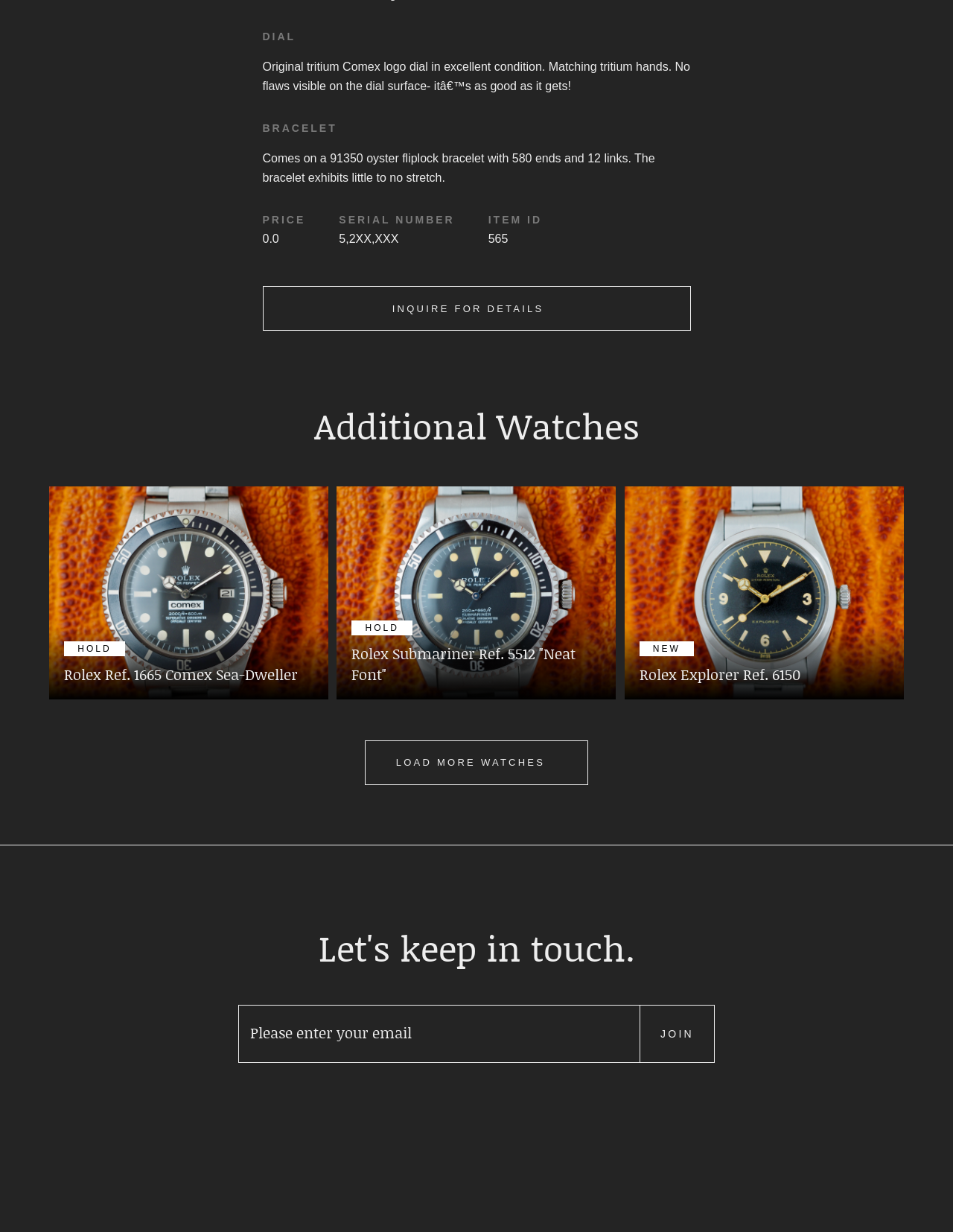Please determine the bounding box coordinates of the clickable area required to carry out the following instruction: "View Rolex Ref. 1665 Comex Sea-Dweller". The coordinates must be four float numbers between 0 and 1, represented as [left, top, right, bottom].

[0.354, 0.576, 0.646, 0.586]